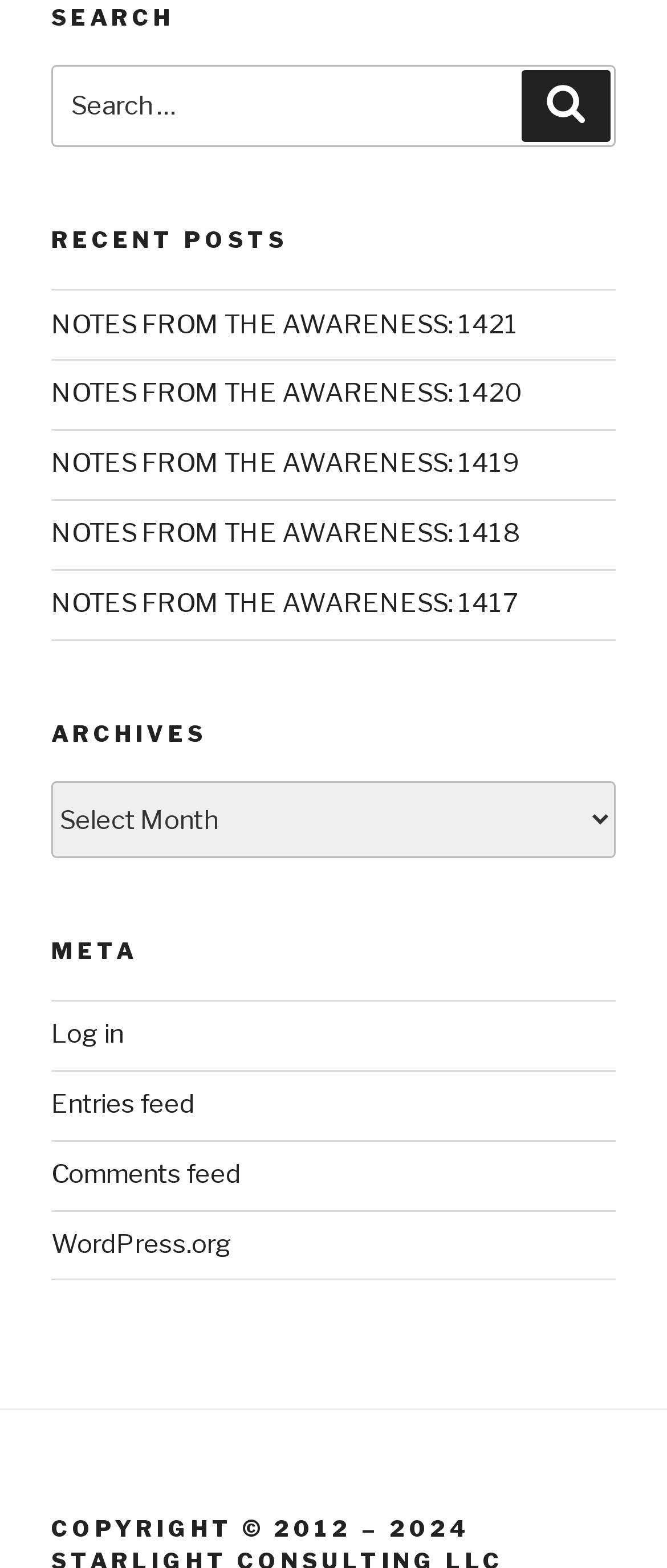Using the webpage screenshot and the element description Search, determine the bounding box coordinates. Specify the coordinates in the format (top-left x, top-left y, bottom-right x, bottom-right y) with values ranging from 0 to 1.

[0.782, 0.045, 0.915, 0.091]